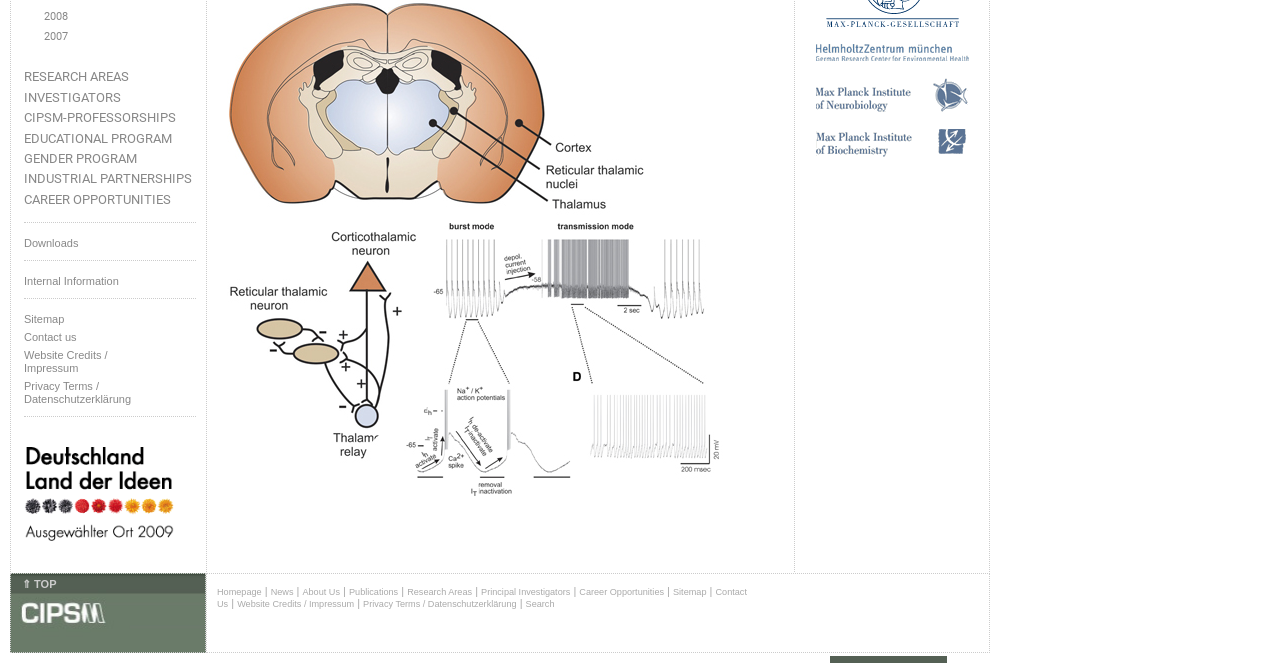Extract the bounding box of the UI element described as: "title="Deutschland Land der Ideen"".

[0.019, 0.832, 0.136, 0.85]